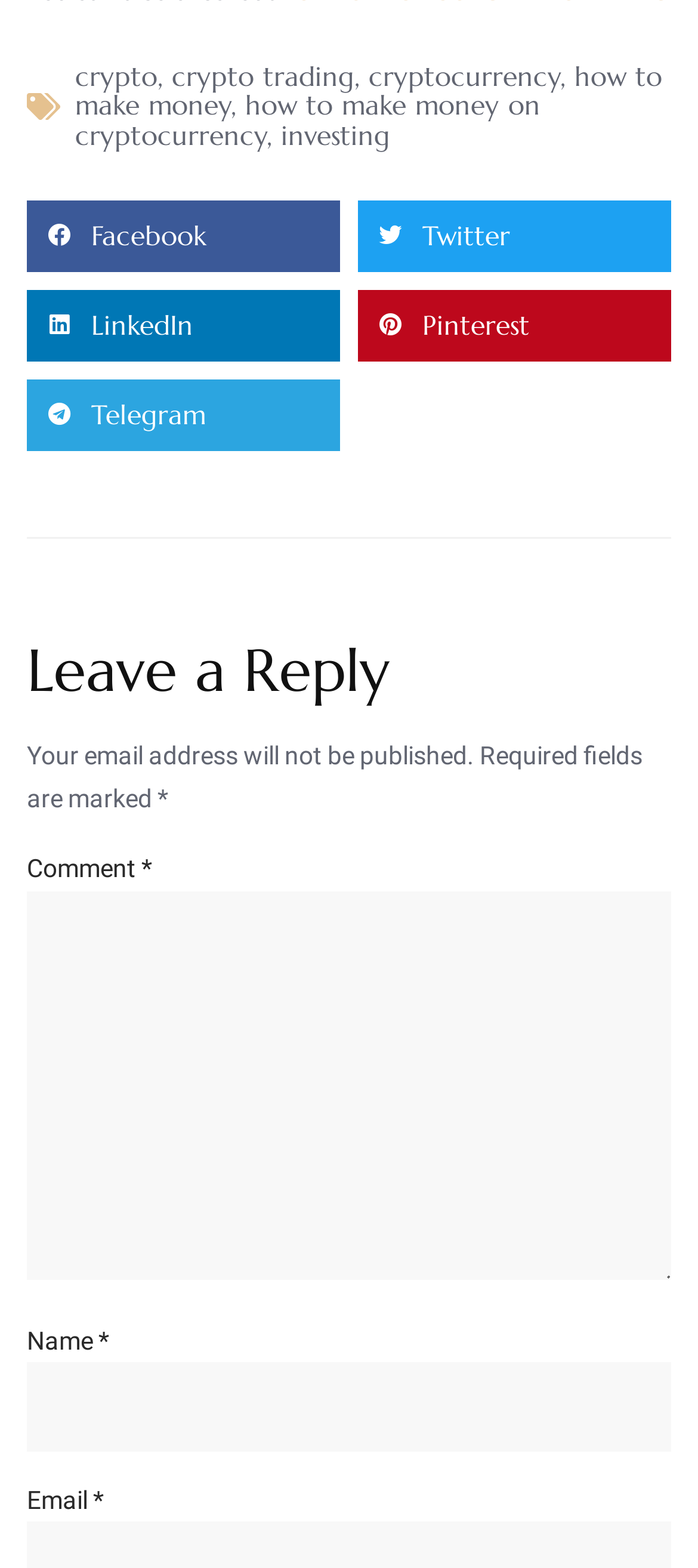Review the image closely and give a comprehensive answer to the question: What is the topic of the webpage?

The webpage appears to be discussing cryptocurrency and related topics, as evident from the links 'crypto', 'crypto trading', 'cryptocurrency', and 'how to make money on cryptocurrency'.